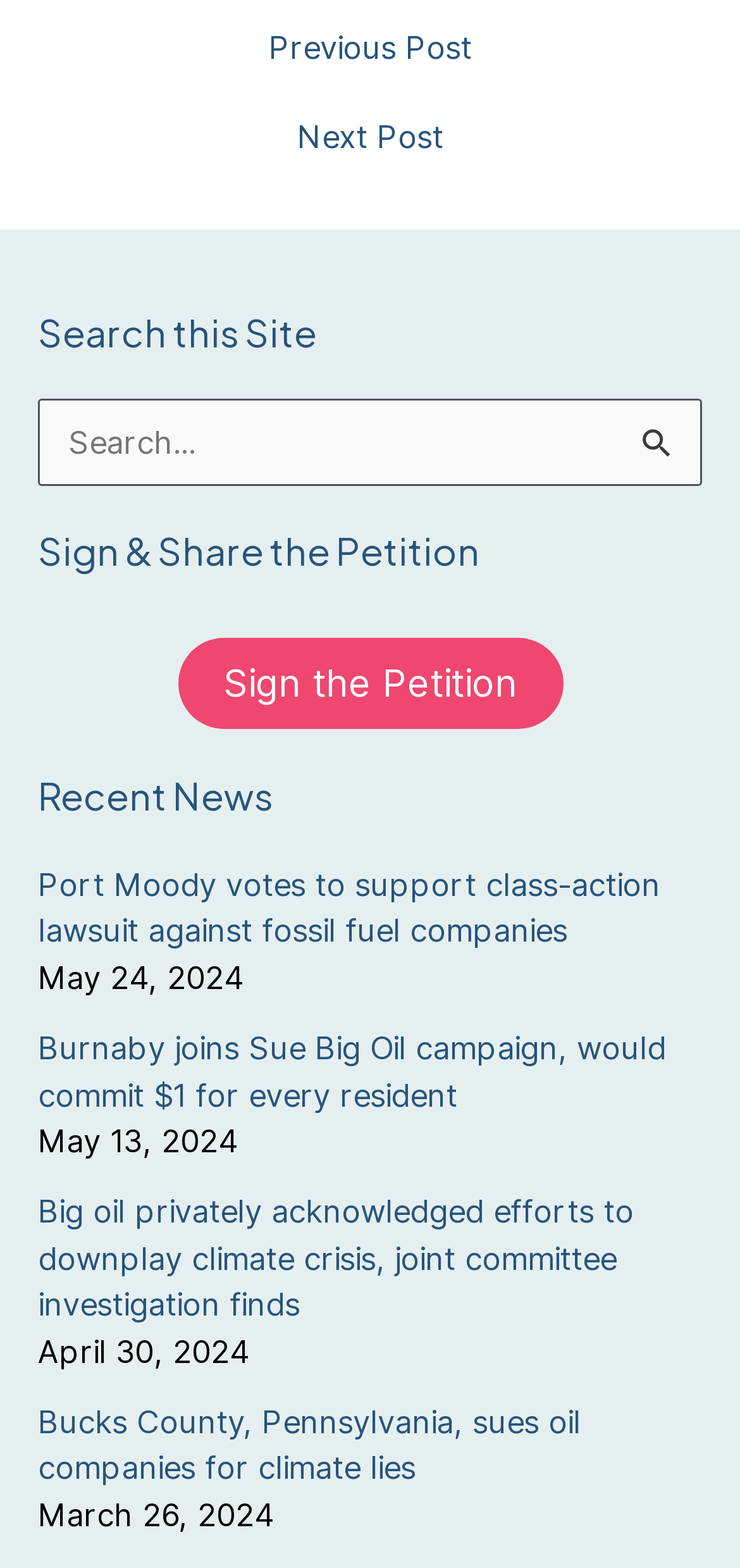Please identify the bounding box coordinates of the area I need to click to accomplish the following instruction: "Search for something".

[0.051, 0.254, 0.949, 0.31]